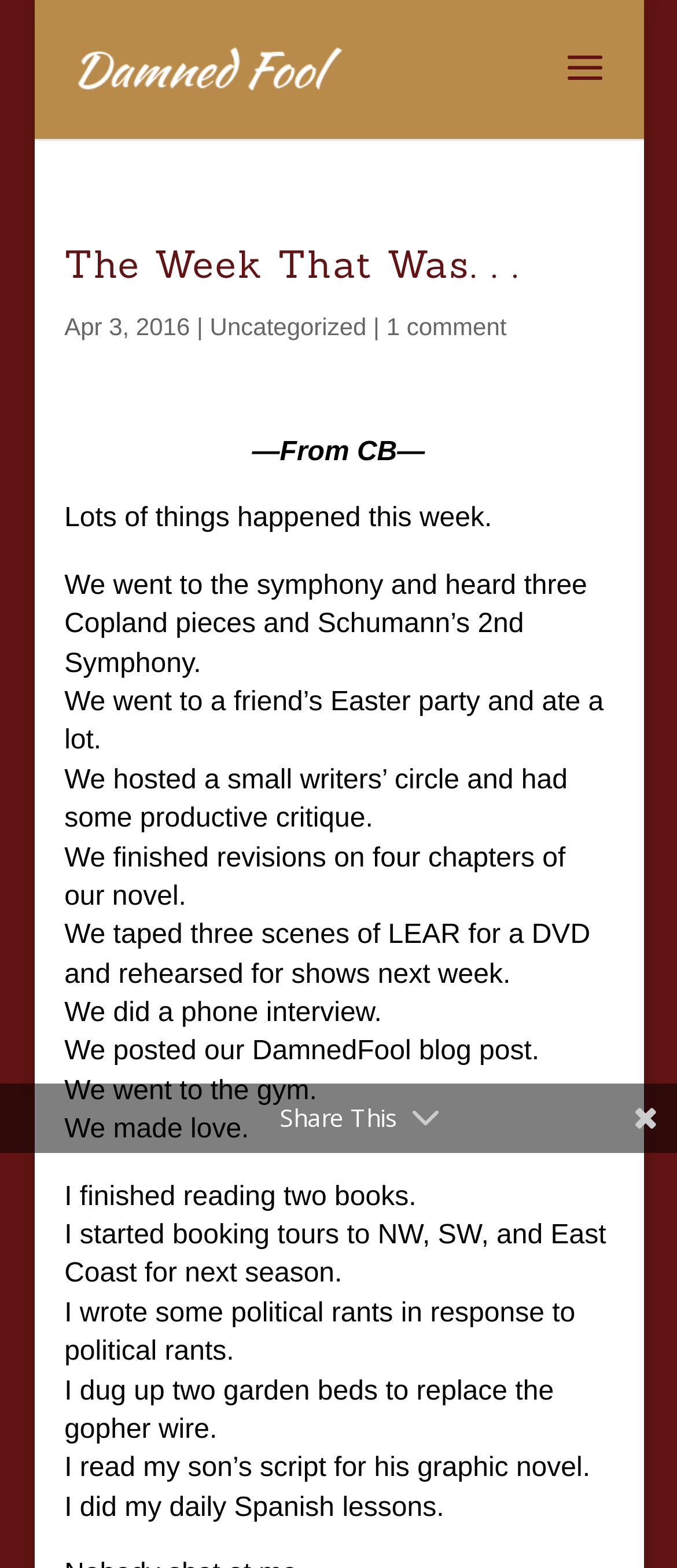Based on the element description 1 comment, identify the bounding box coordinates for the UI element. The coordinates should be in the format (top-left x, top-left y, bottom-right x, bottom-right y) and within the 0 to 1 range.

[0.571, 0.199, 0.748, 0.217]